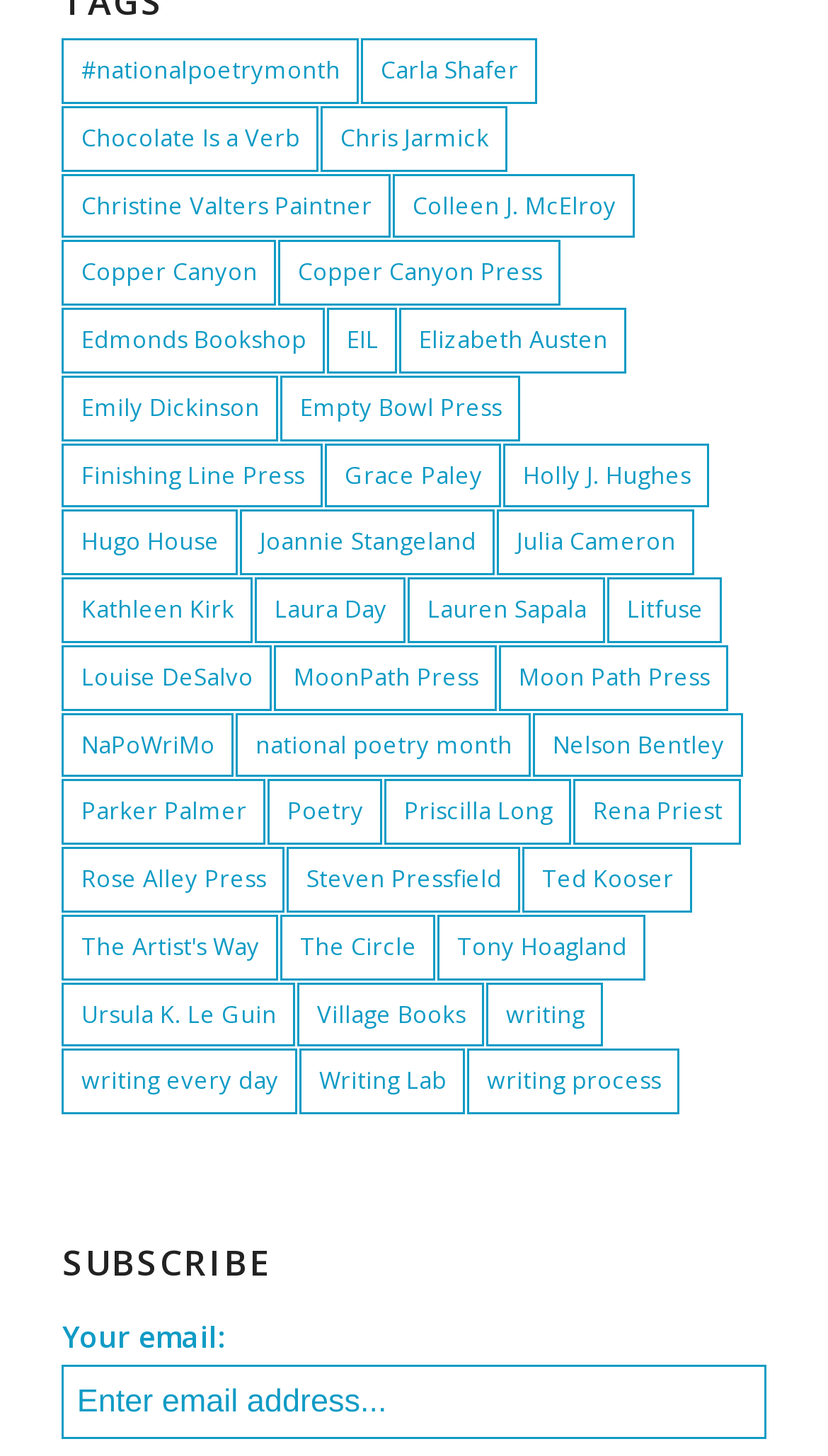Observe the image and answer the following question in detail: How many items are related to National Poetry Month?

By examining the link 'national poetry month (42 items)', I can determine that there are 42 items related to National Poetry Month.